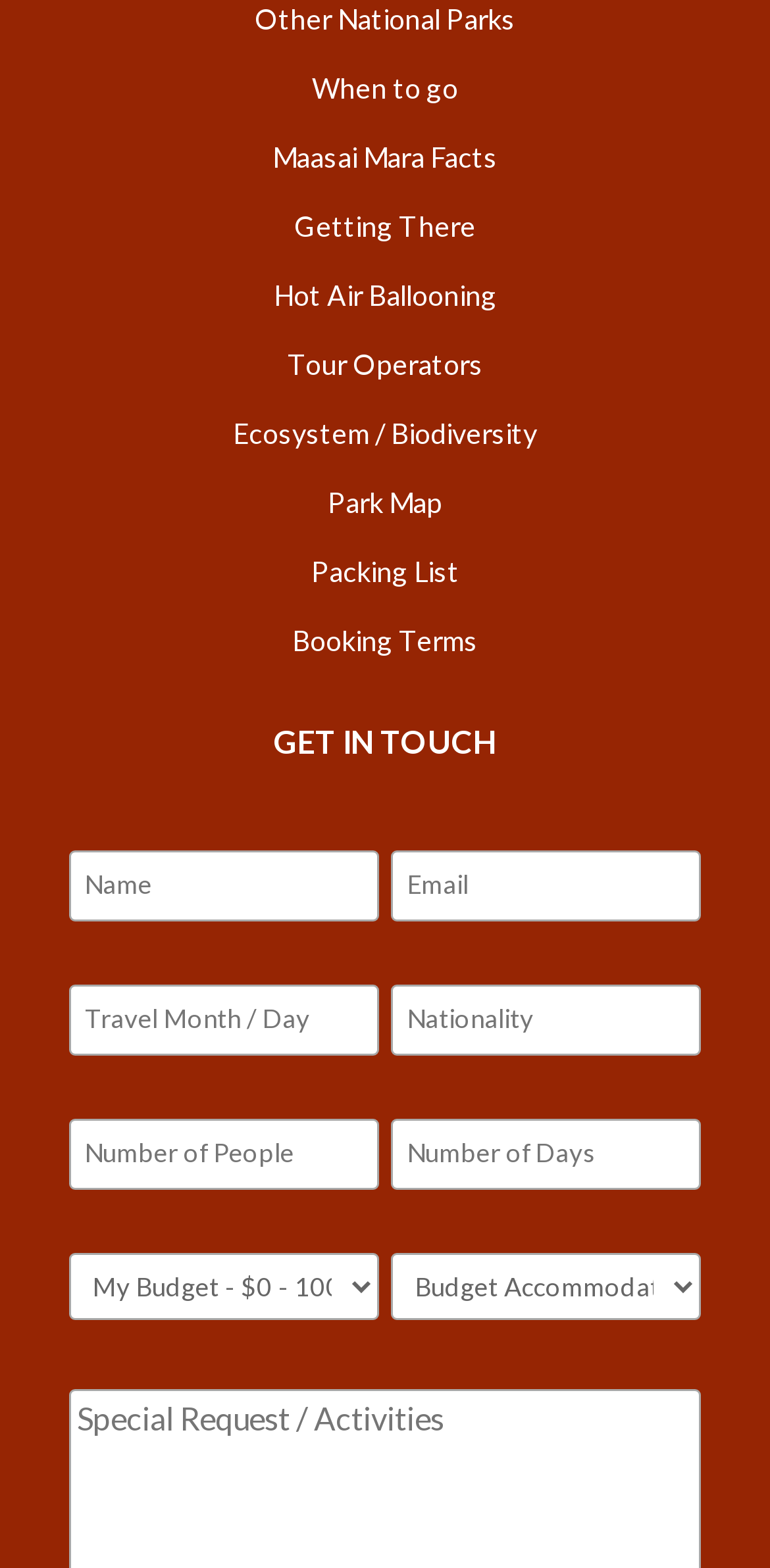Determine the bounding box coordinates of the region I should click to achieve the following instruction: "View 'Maasai Mara Facts'". Ensure the bounding box coordinates are four float numbers between 0 and 1, i.e., [left, top, right, bottom].

[0.354, 0.089, 0.646, 0.11]